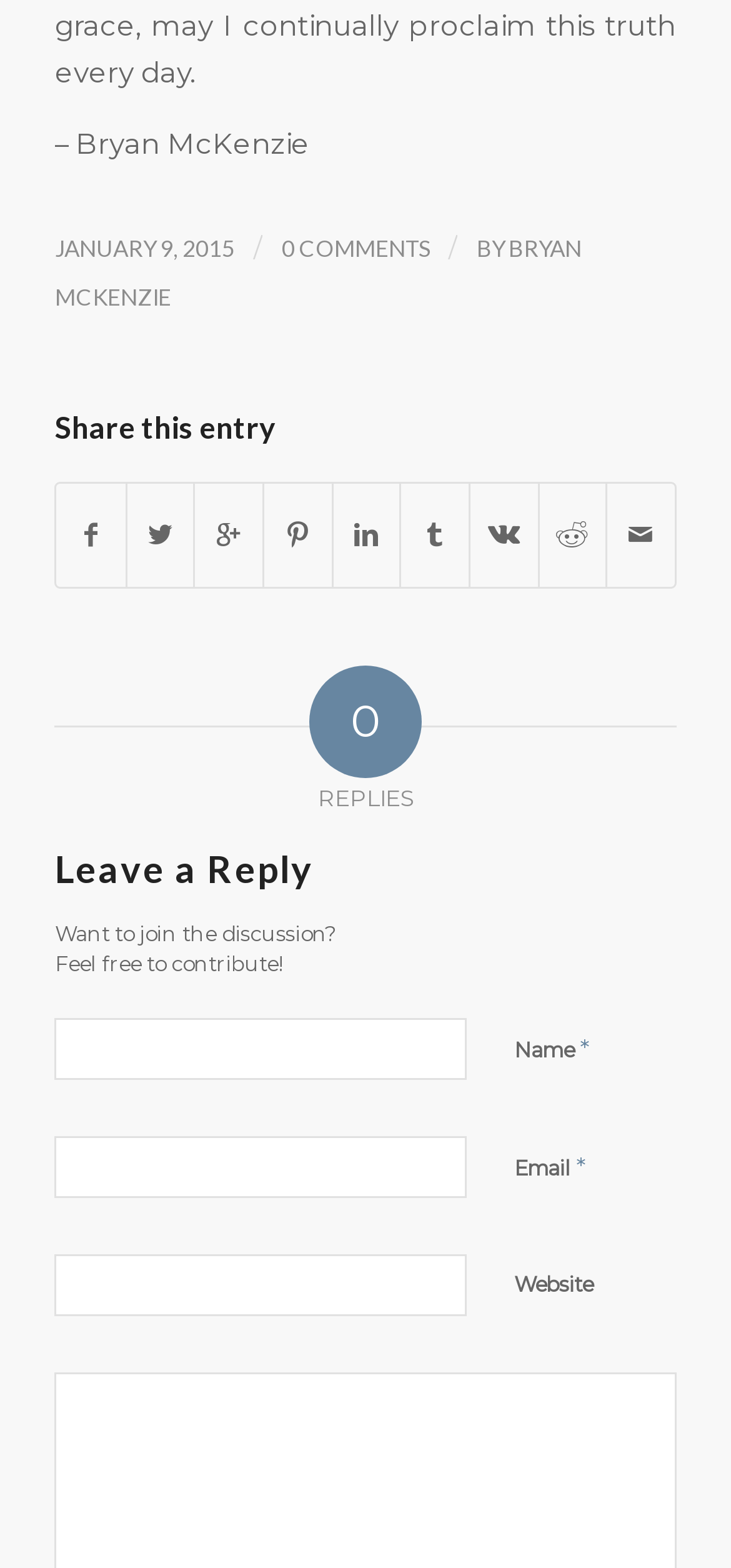Identify the bounding box for the described UI element: "Bryan McKenzie".

[0.075, 0.15, 0.796, 0.198]